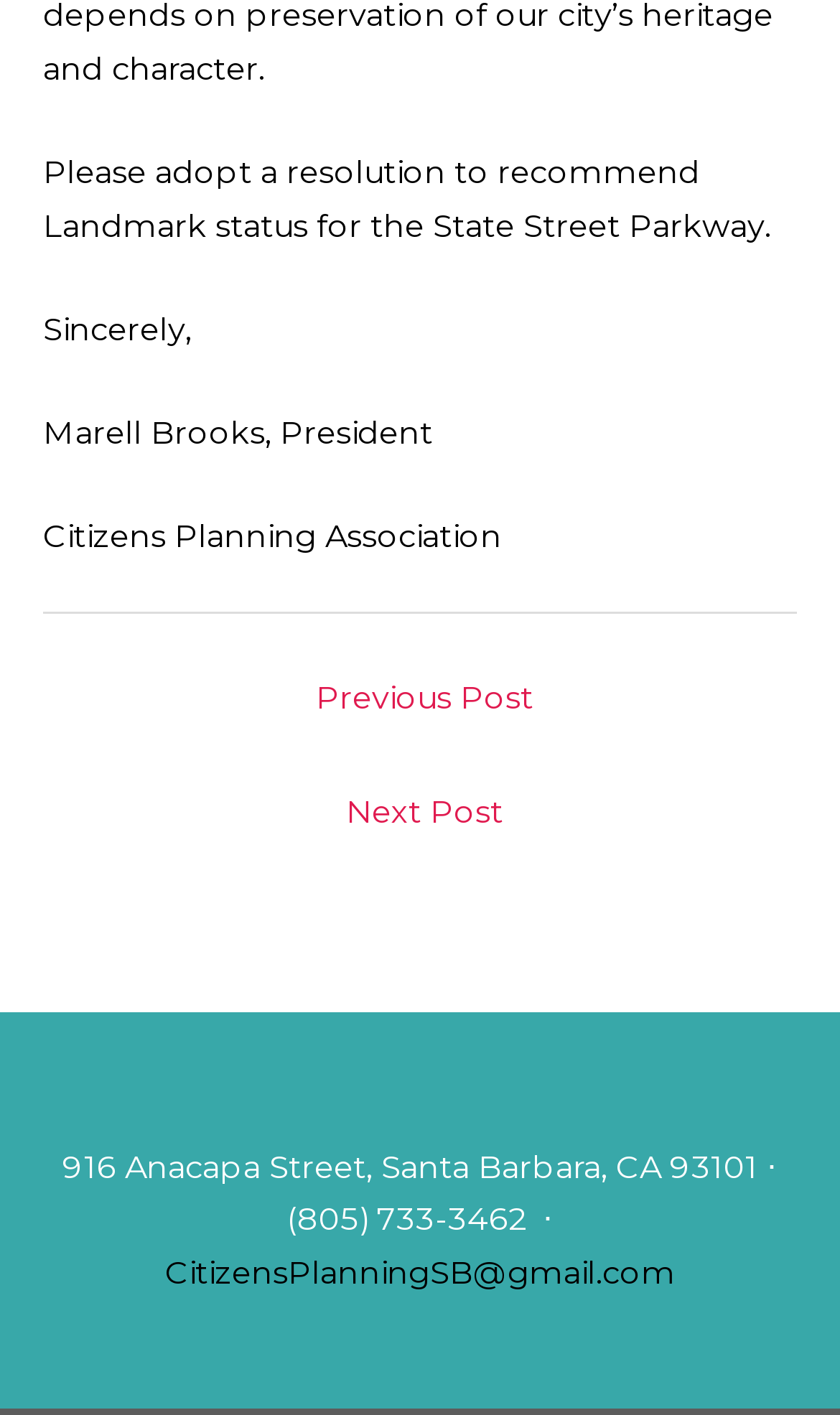What is the email address of Citizens Planning Association?
Can you offer a detailed and complete answer to this question?

I found the answer by looking at the link 'CitizensPlanningSB@gmail.com' which is located below the address and phone number of the organization.